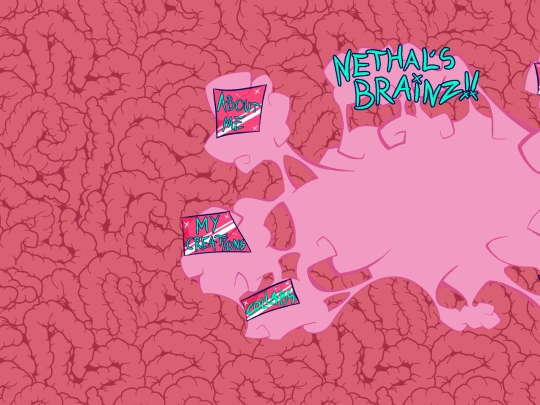How many interactive elements surround the main title?
Examine the image and give a concise answer in one word or a short phrase.

Three